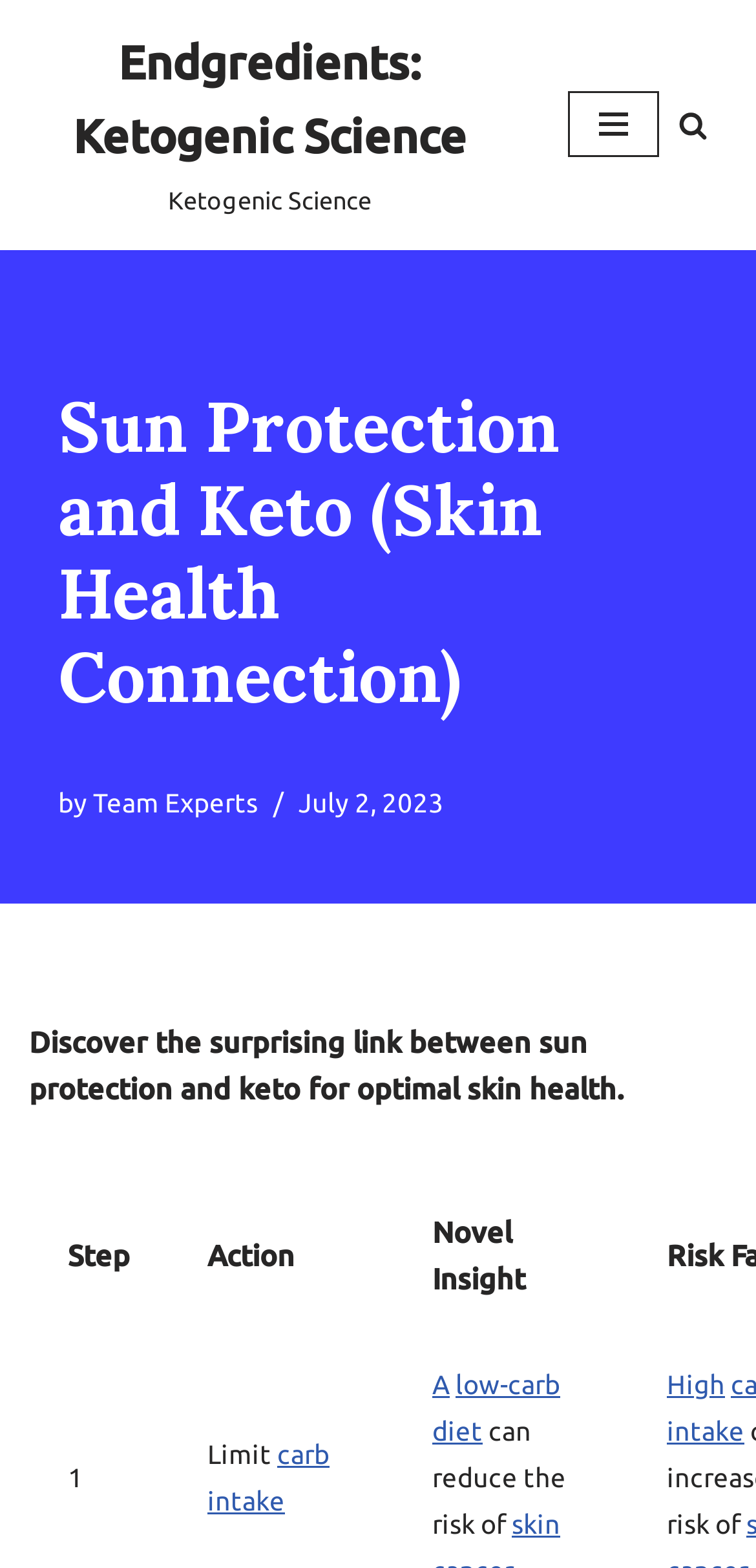Pinpoint the bounding box coordinates of the clickable element to carry out the following instruction: "Navigate to Endgredients: Ketogenic Science."

[0.038, 0.017, 0.674, 0.142]